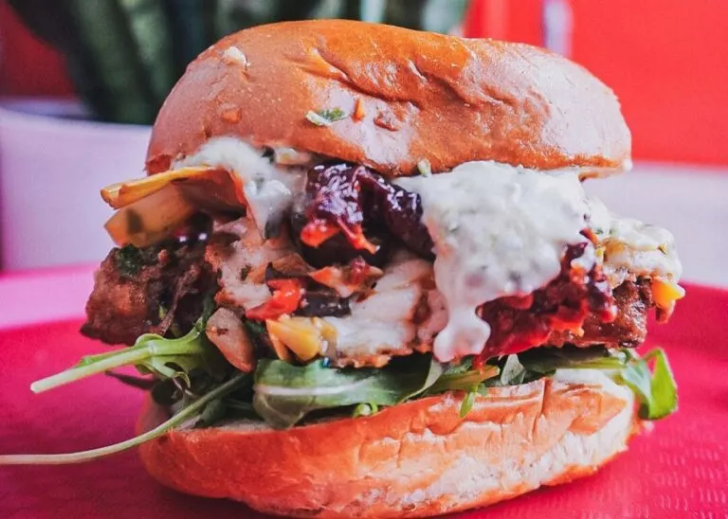Provide a comprehensive description of the image.

This vibrant image showcases a delicious plant-based sandwich from The Be-hive Deli + Market, a unique establishment in Nashville known for its innovative vegan offerings. The sandwich features a soft, toasted bun that envelops a hearty filling, likely made from seitan, and topped with a creamy sauce. Nestled within the sandwich are fresh greens, adding a crisp texture and a burst of color. The setting is brightened by a backdrop that emphasizes the deli's lively atmosphere, creating an inviting presentation that highlights the growing popularity of sustainable and organic meals. This culinary creation is a perfect representation of the delightful options available at this plant-based eatery.